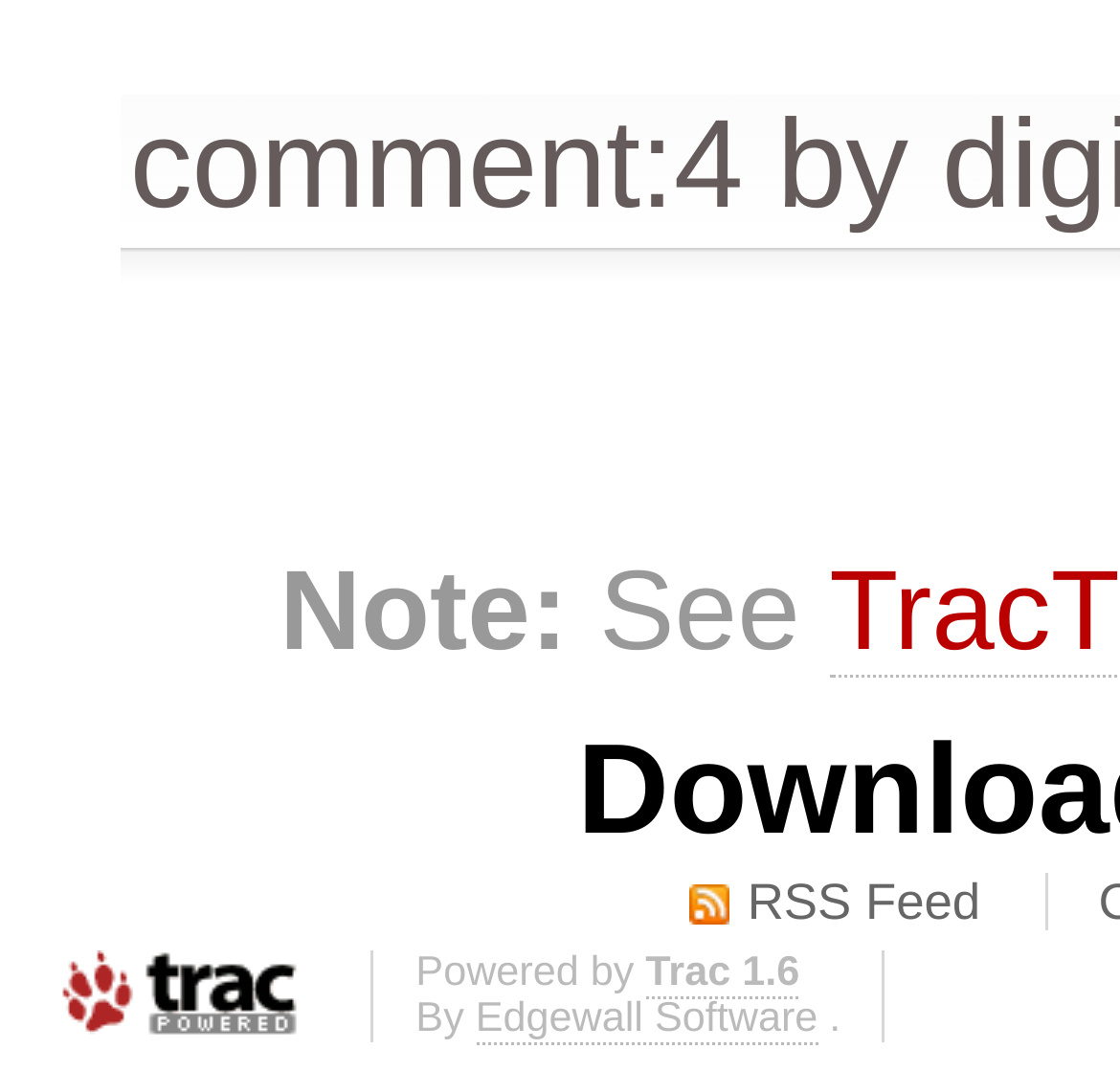What is the version of Trac?
Please provide a single word or phrase as your answer based on the screenshot.

1.6